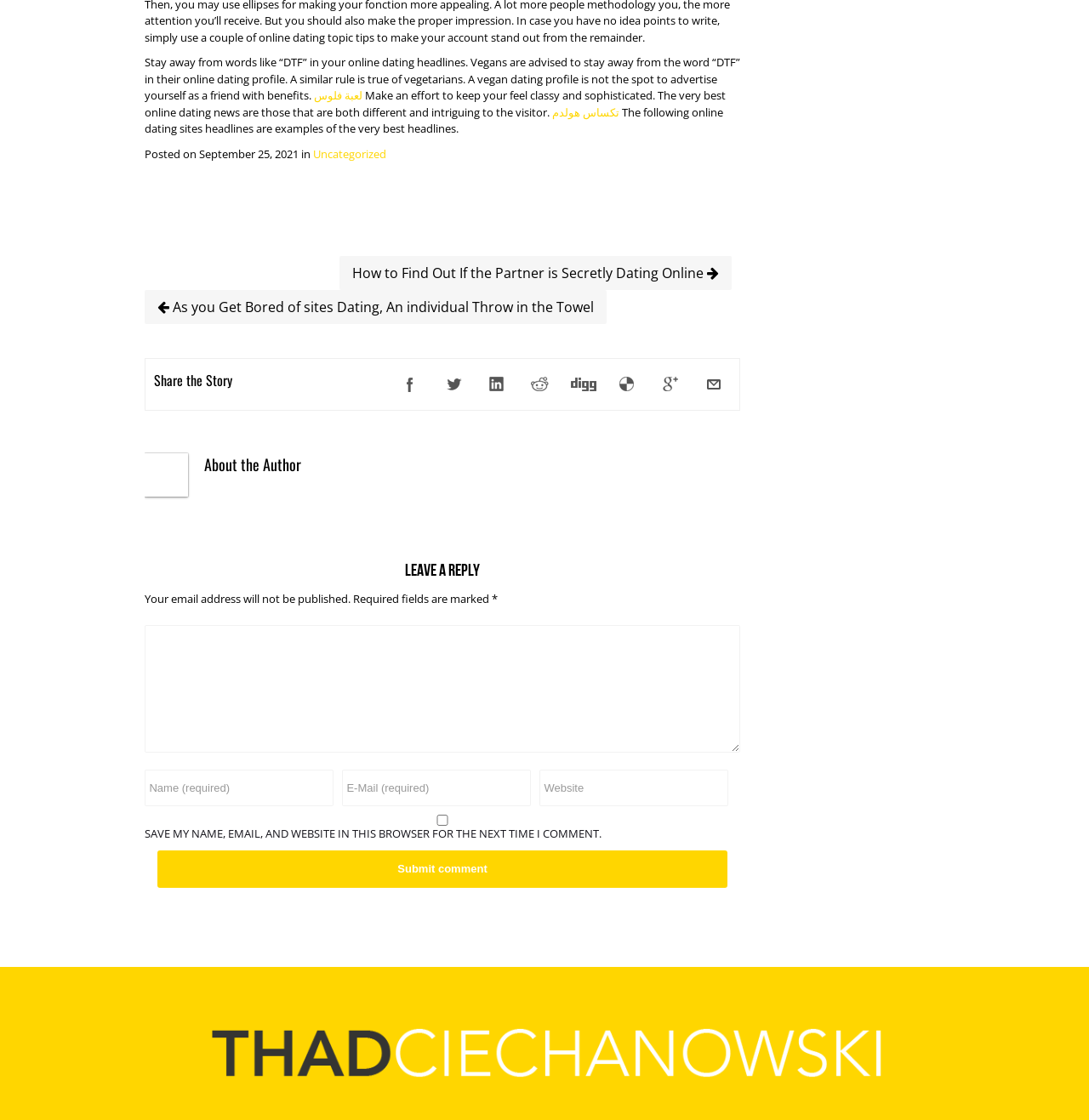Point out the bounding box coordinates of the section to click in order to follow this instruction: "Click on the 'How to Find Out If the Partner is Secretly Dating Online' link".

[0.312, 0.228, 0.672, 0.259]